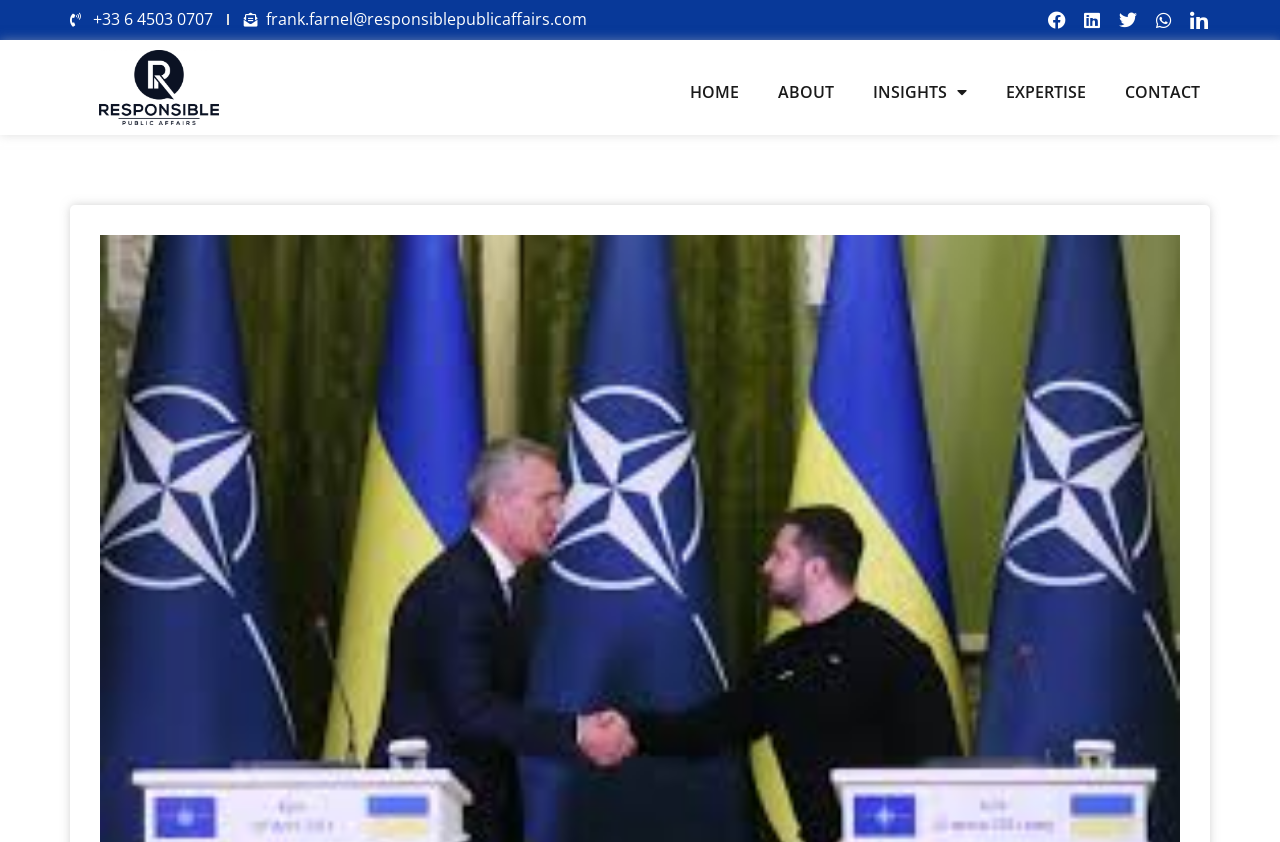What is the phone number on the webpage?
Could you answer the question in a detailed manner, providing as much information as possible?

I found the phone number by looking at the link element with the text '+33 6 4503 0707' located at the top of the webpage.